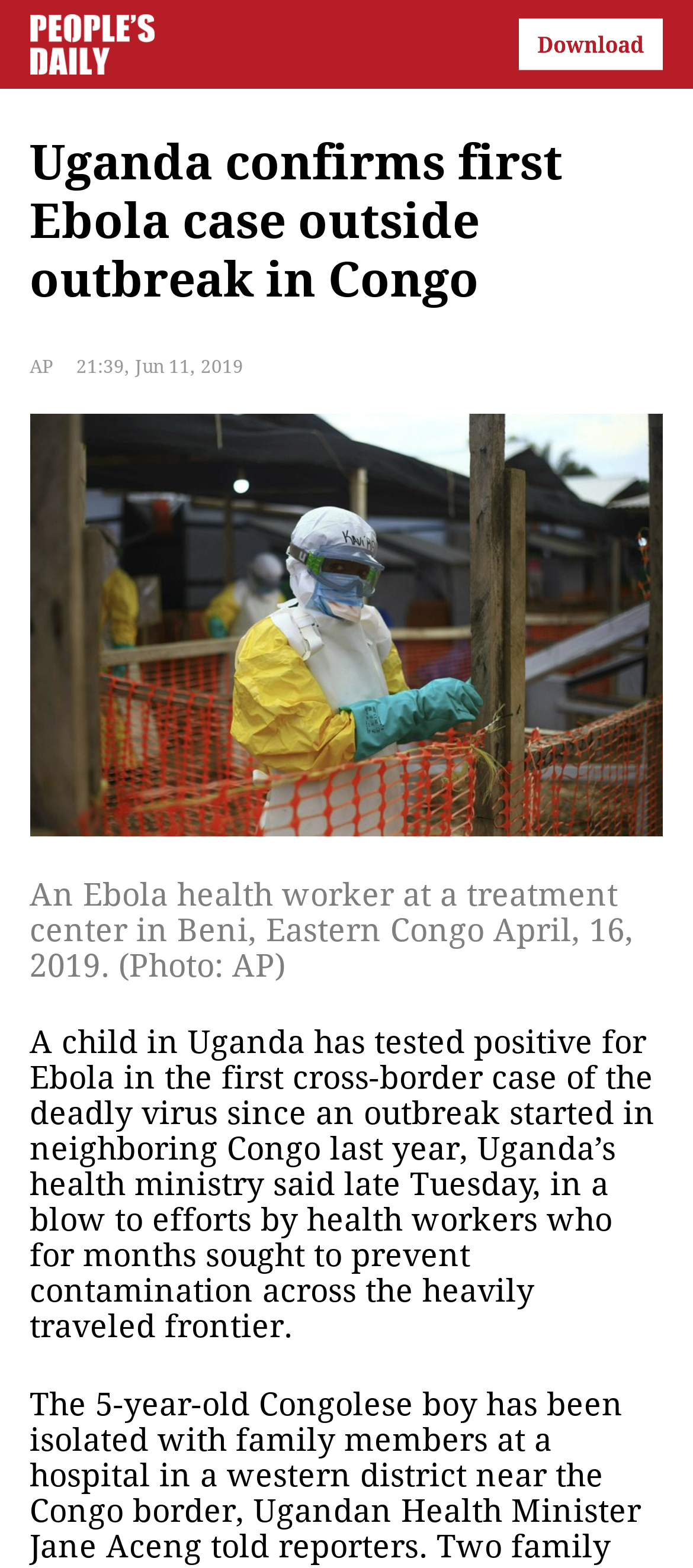Who took the photo of the Ebola health worker?
Using the image as a reference, give a one-word or short phrase answer.

AP